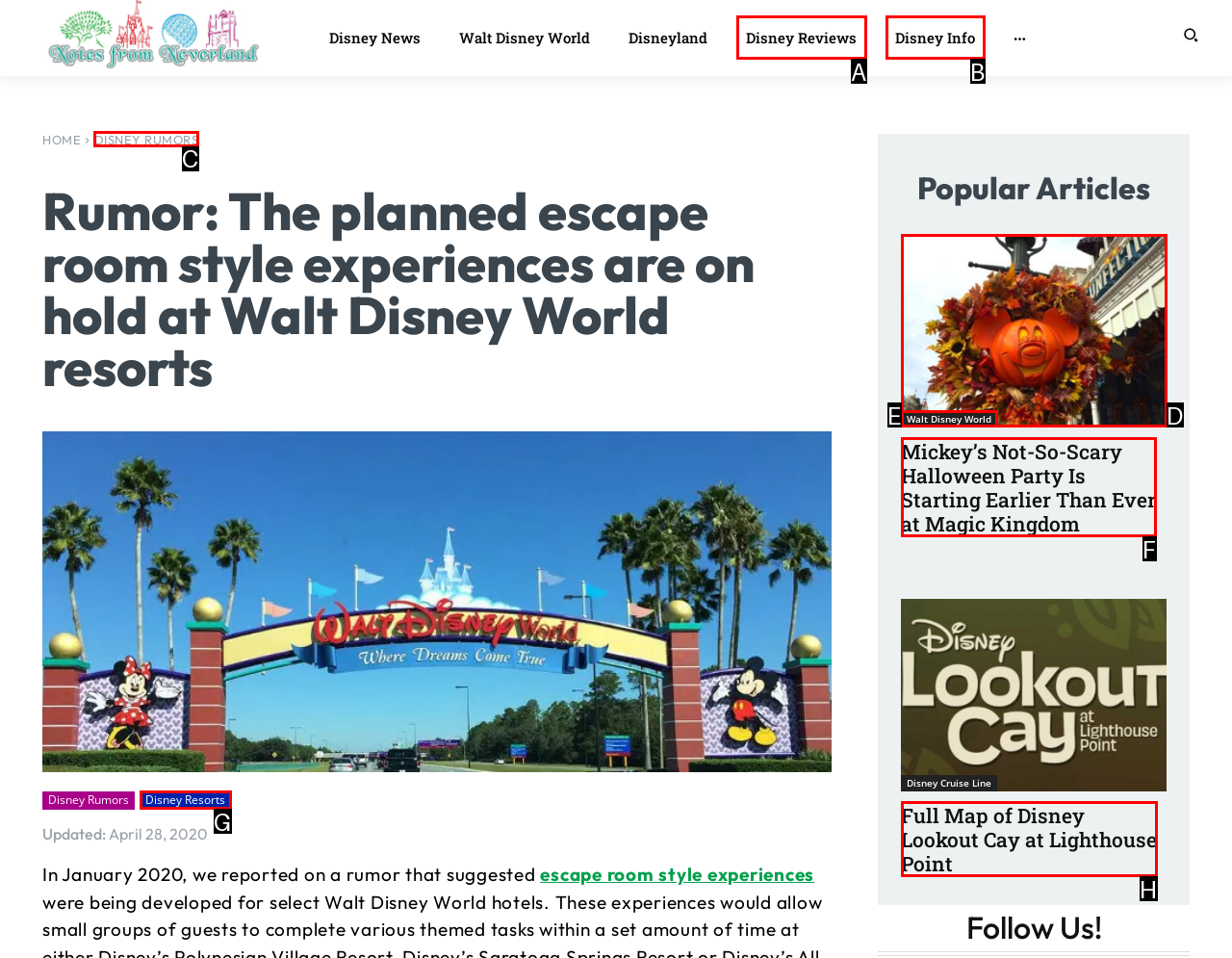Determine which option should be clicked to carry out this task: Go to Disney Rumors
State the letter of the correct choice from the provided options.

C